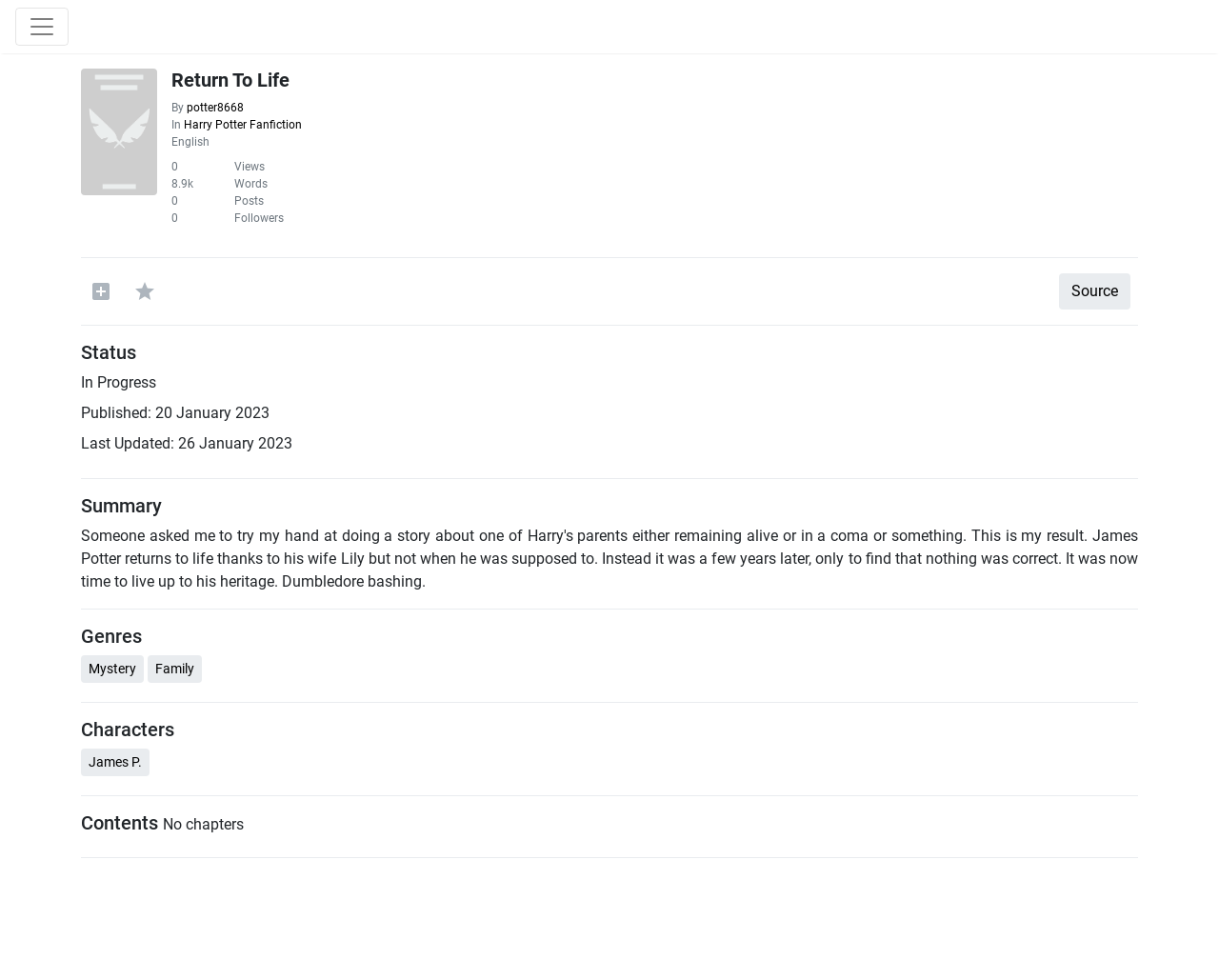Generate a thorough caption detailing the webpage content.

This webpage is a fan fiction archive, specifically showcasing a story titled "Return To Life" by author potter8668 in the Harry Potter fan fiction category. At the top left, there is a button and a link with an accompanying image. The title "Return To Life" is displayed prominently in a heading, followed by the author's name and the category "Harry Potter Fanfiction" in links. Below this, there are several lines of text providing metadata about the story, including the language, views, words, posts, and followers.

Below the metadata, there are three buttons and a link to the source. The buttons are arranged horizontally, with the link to the source at the far right. Following this, there is a section dedicated to the story's status, which indicates that it is in progress and provides the publication and last updated dates.

Further down, there are sections for the story's summary, genres, and characters. The genres section lists "Mystery" and "Family" as links, while the characters section lists "James P." as a link. Each of these sections is separated by horizontal lines.

Finally, at the bottom of the page, there is a section for the story's contents, which currently indicates that there are no chapters. The page ends with a horizontal line and a content information section at the very bottom.